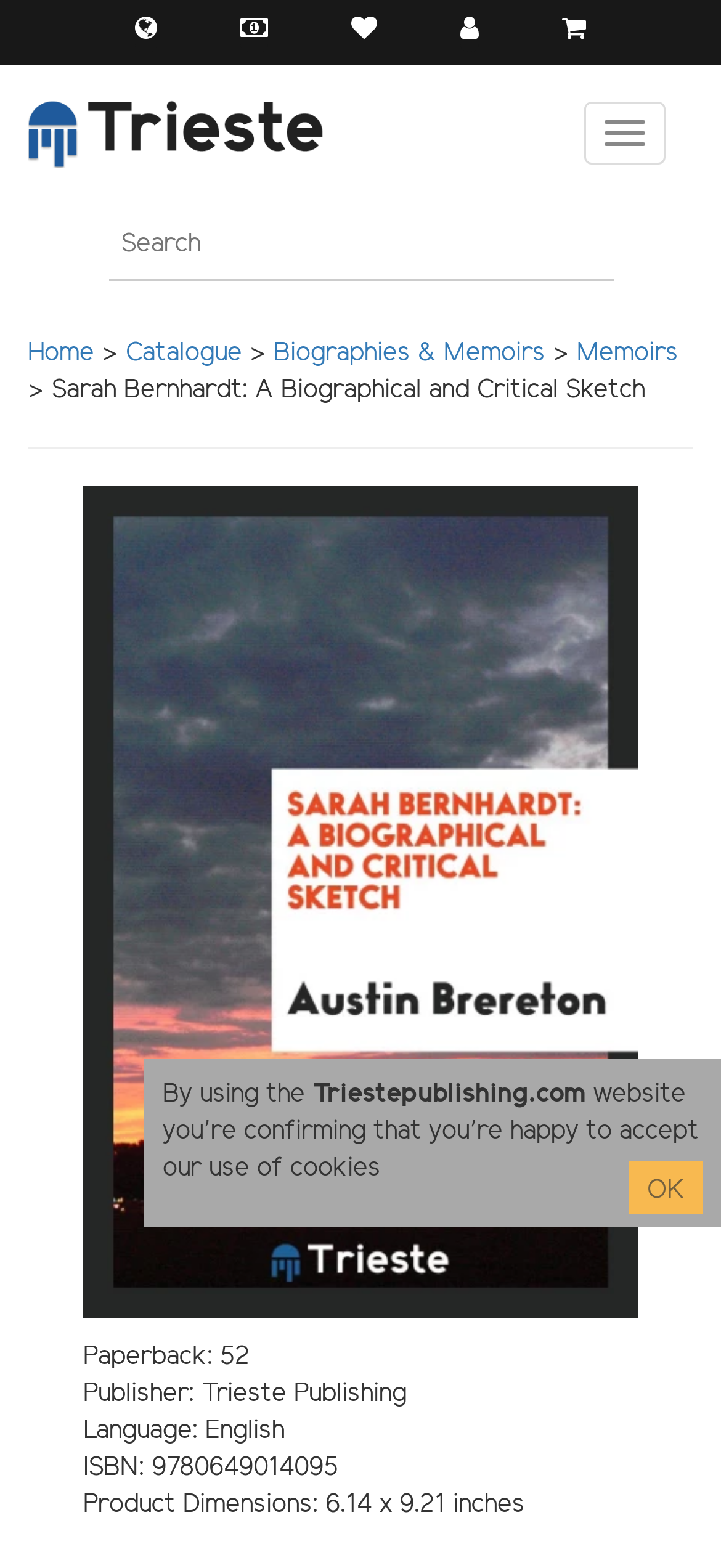What is the ISBN of the book?
Using the image, respond with a single word or phrase.

9780649014095